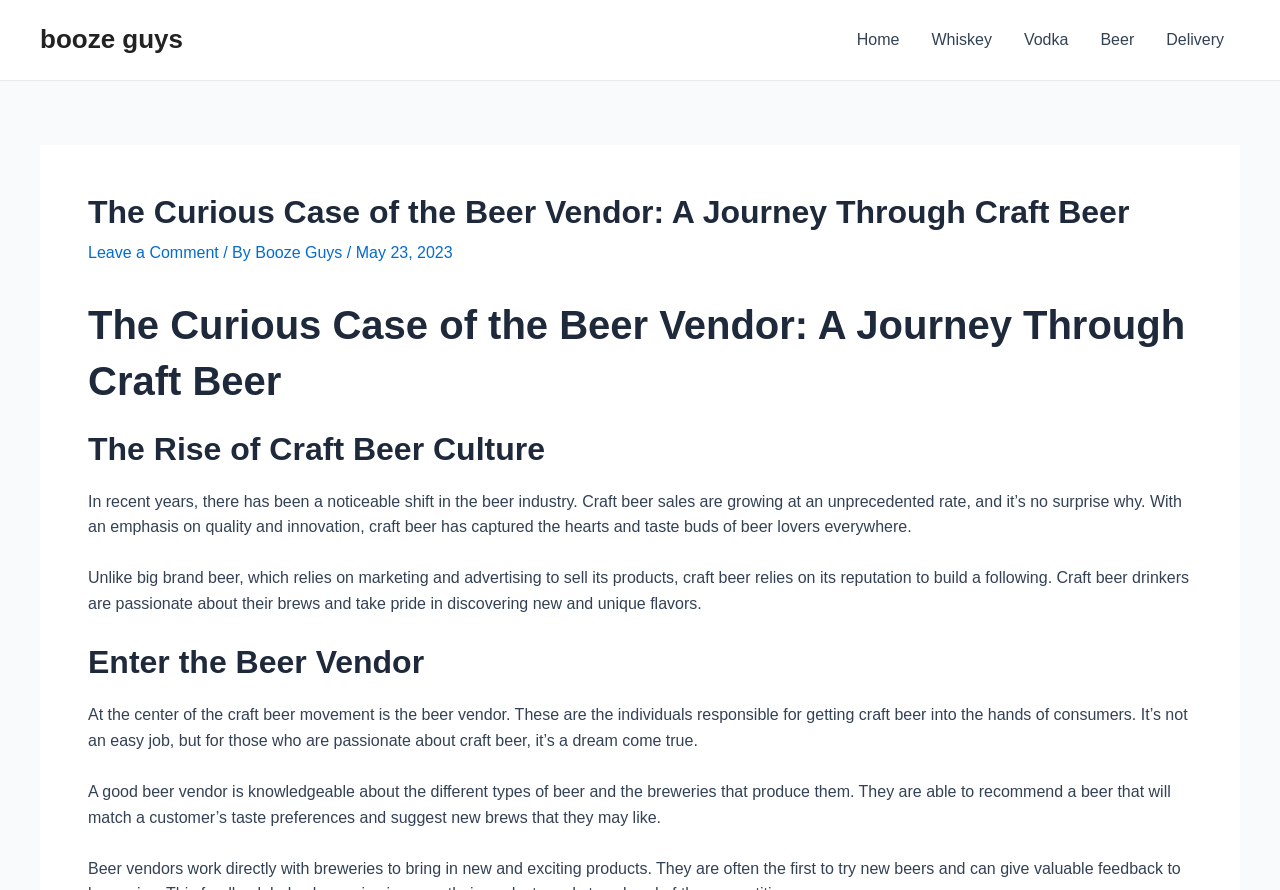Please determine the heading text of this webpage.

The Curious Case of the Beer Vendor: A Journey Through Craft Beer